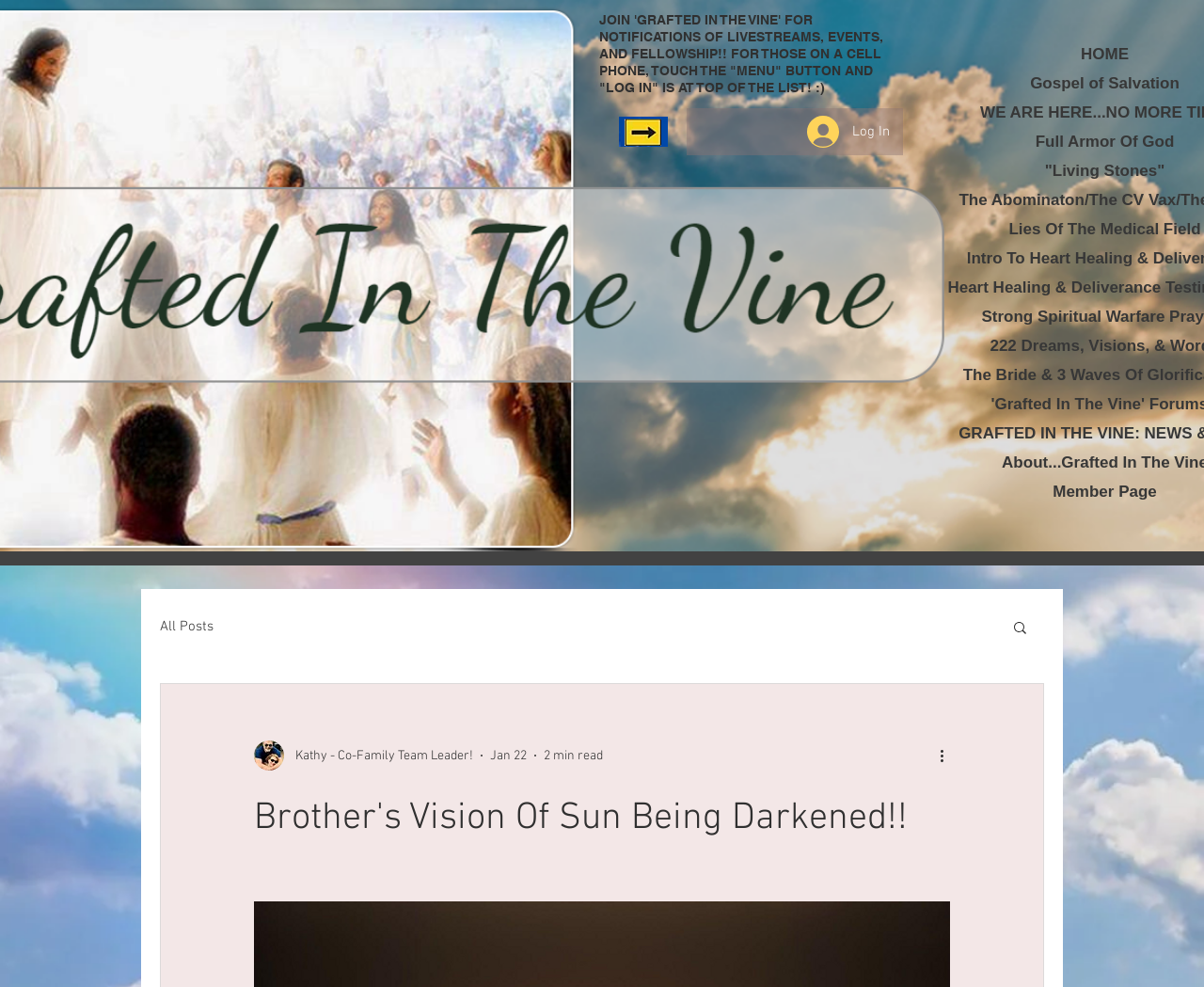Provide a one-word or brief phrase answer to the question:
What is the estimated reading time of the post?

2 min